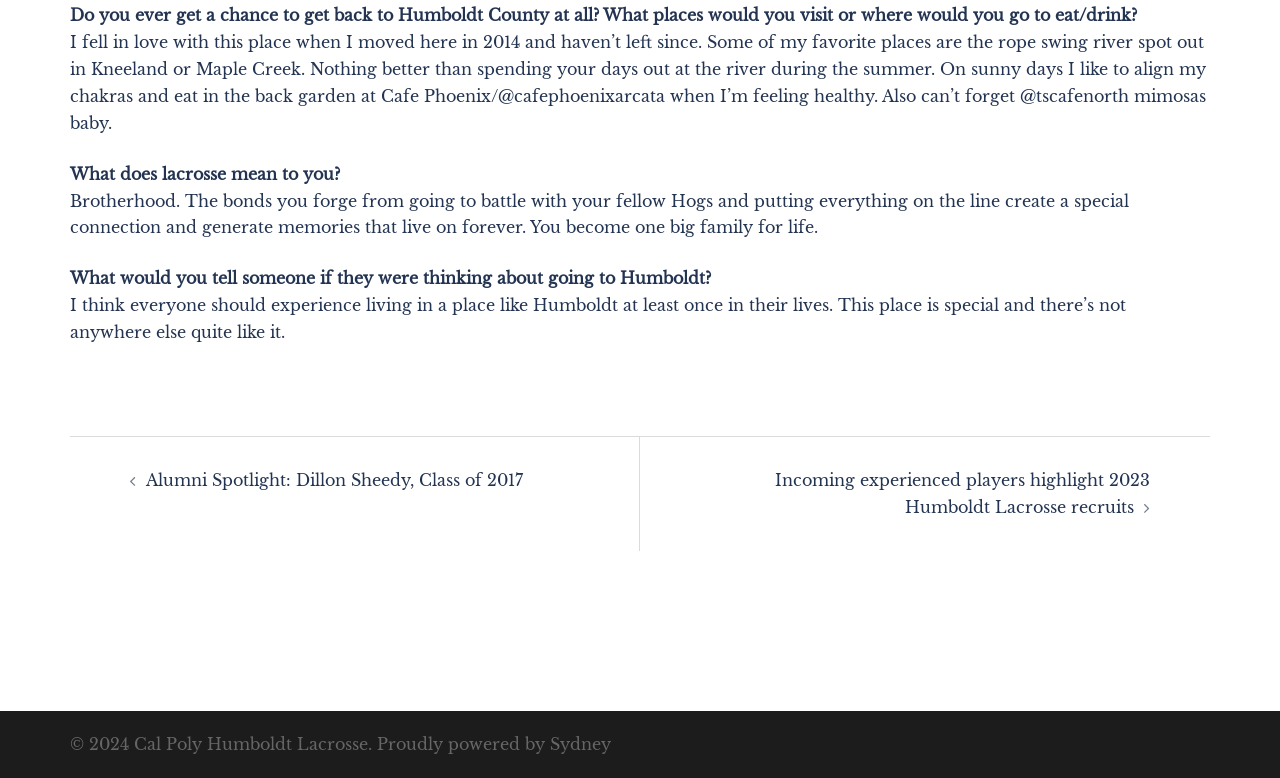Respond to the question below with a single word or phrase: What is the meaning of lacrosse to the person?

Brotherhood